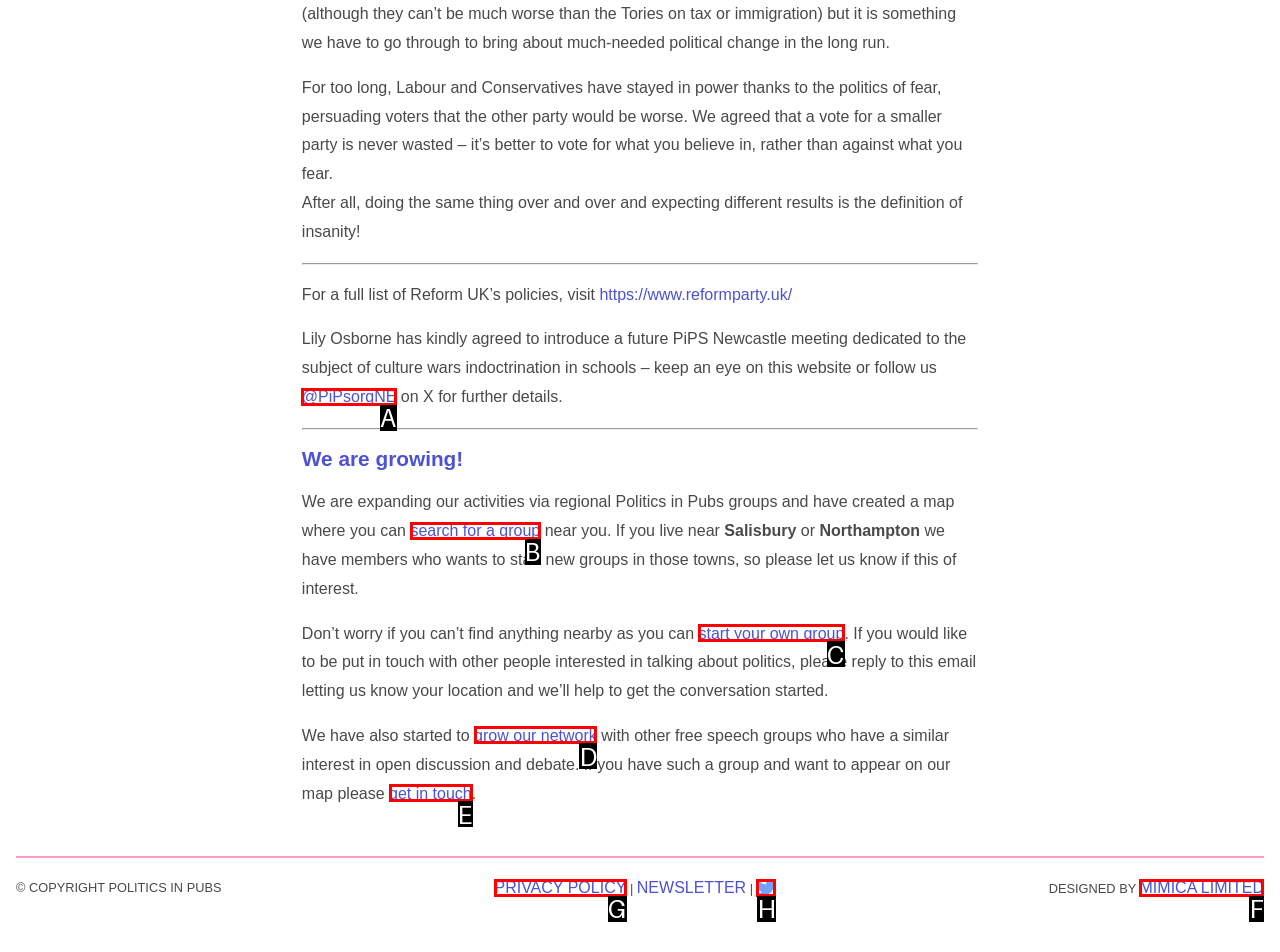Choose the letter of the element that should be clicked to complete the task: get in touch with other free speech groups
Answer with the letter from the possible choices.

E